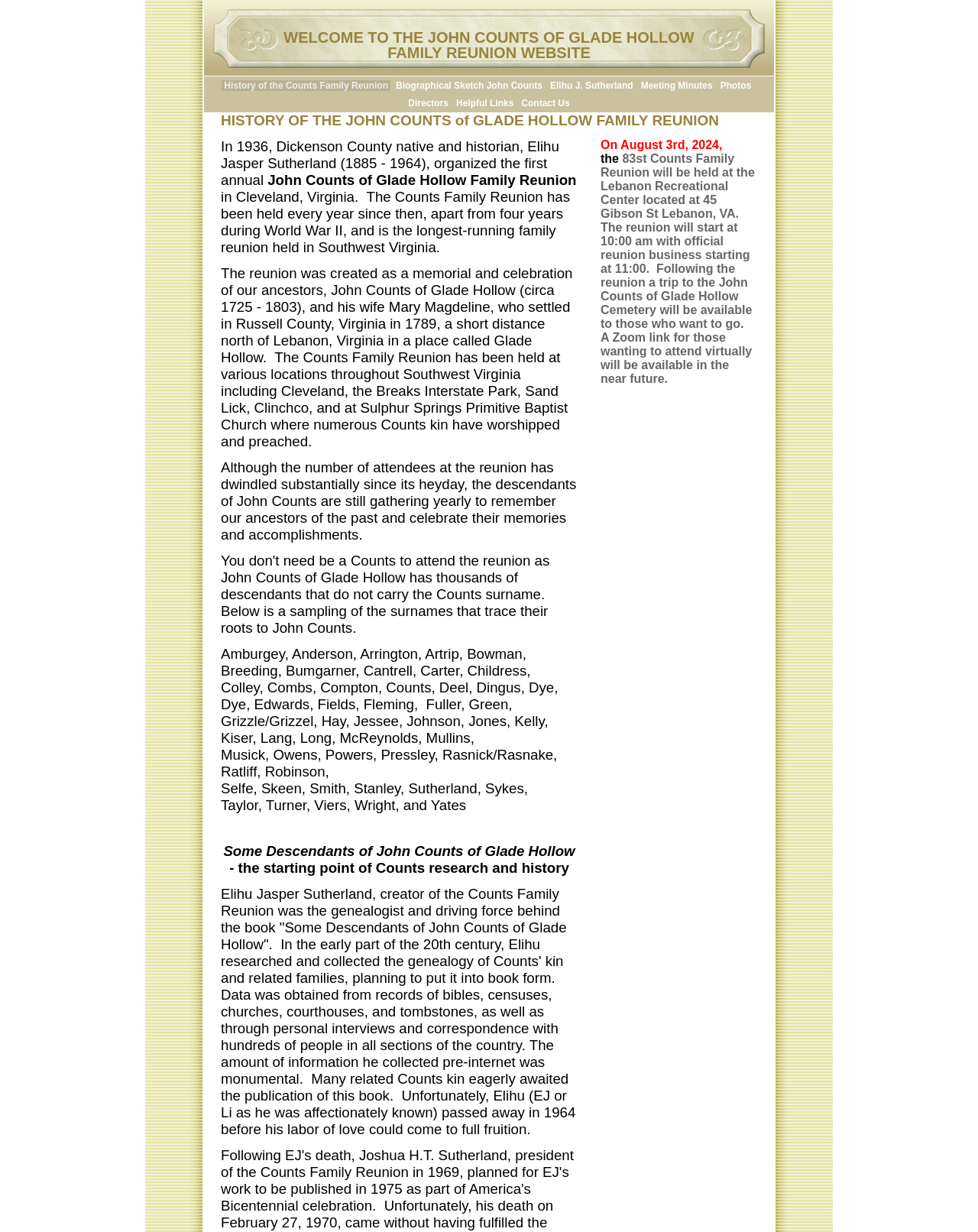From the given element description: "Helpful Links", find the bounding box for the UI element. Provide the coordinates as four float numbers between 0 and 1, in the order [left, top, right, bottom].

[0.464, 0.079, 0.528, 0.088]